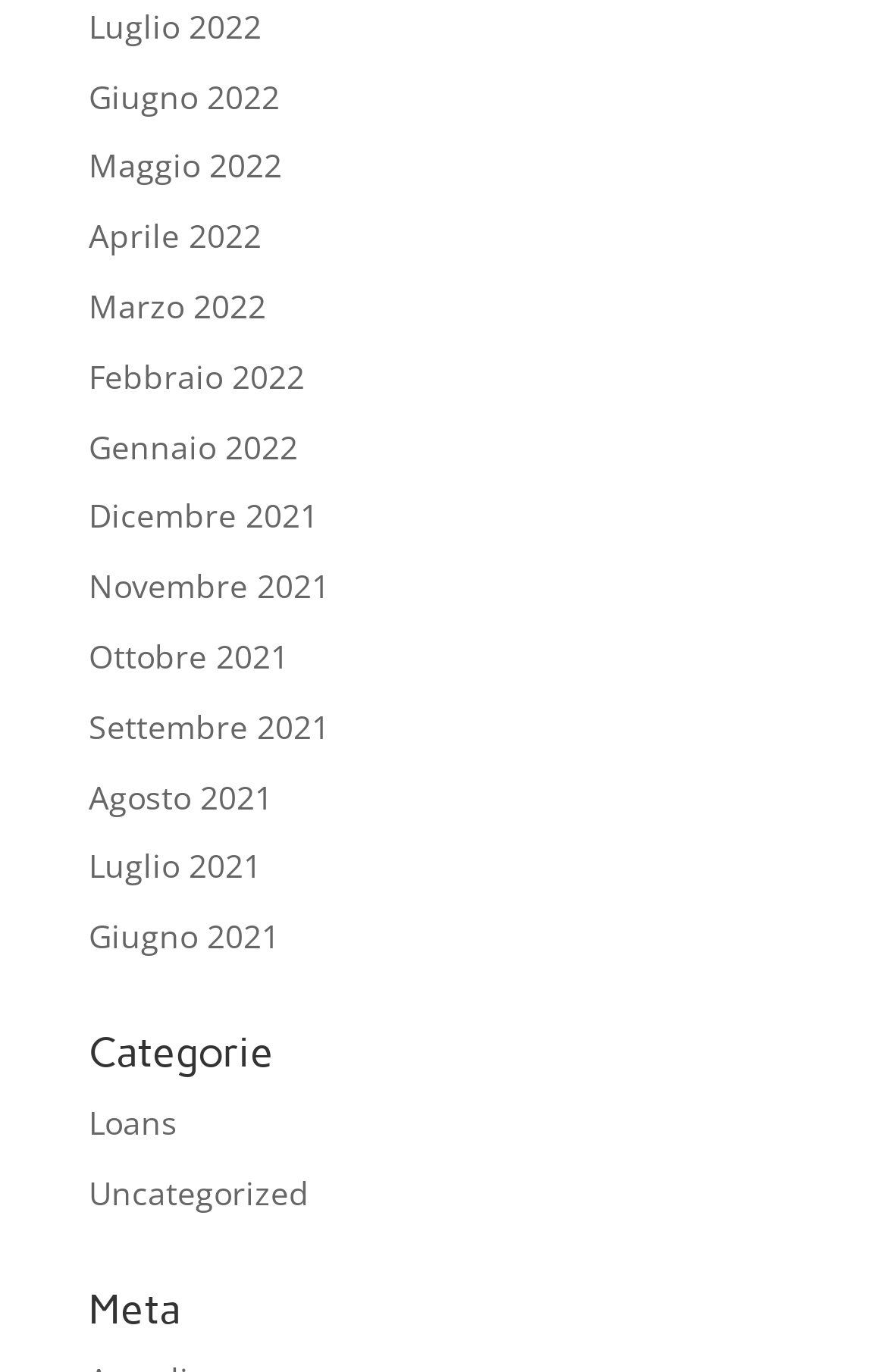Please provide a one-word or short phrase answer to the question:
What are the months listed on the webpage?

Months from 2021 to 2022